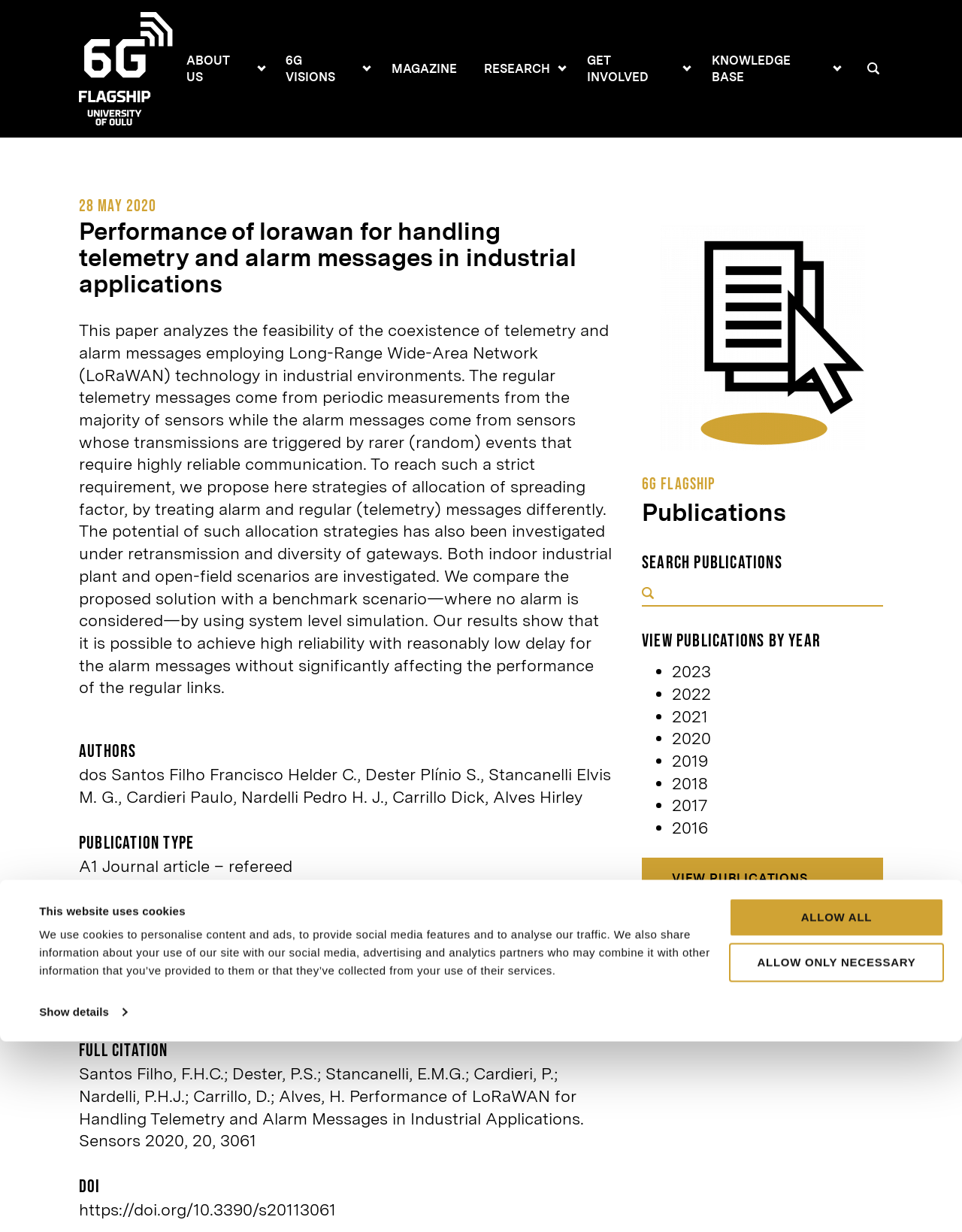What are the years listed for viewing publications?
Deliver a detailed and extensive answer to the question.

The years listed for viewing publications can be found in the right-hand sidebar of the webpage, under the 'View publications by year' heading, where a list of years is provided with links to view publications for each year.